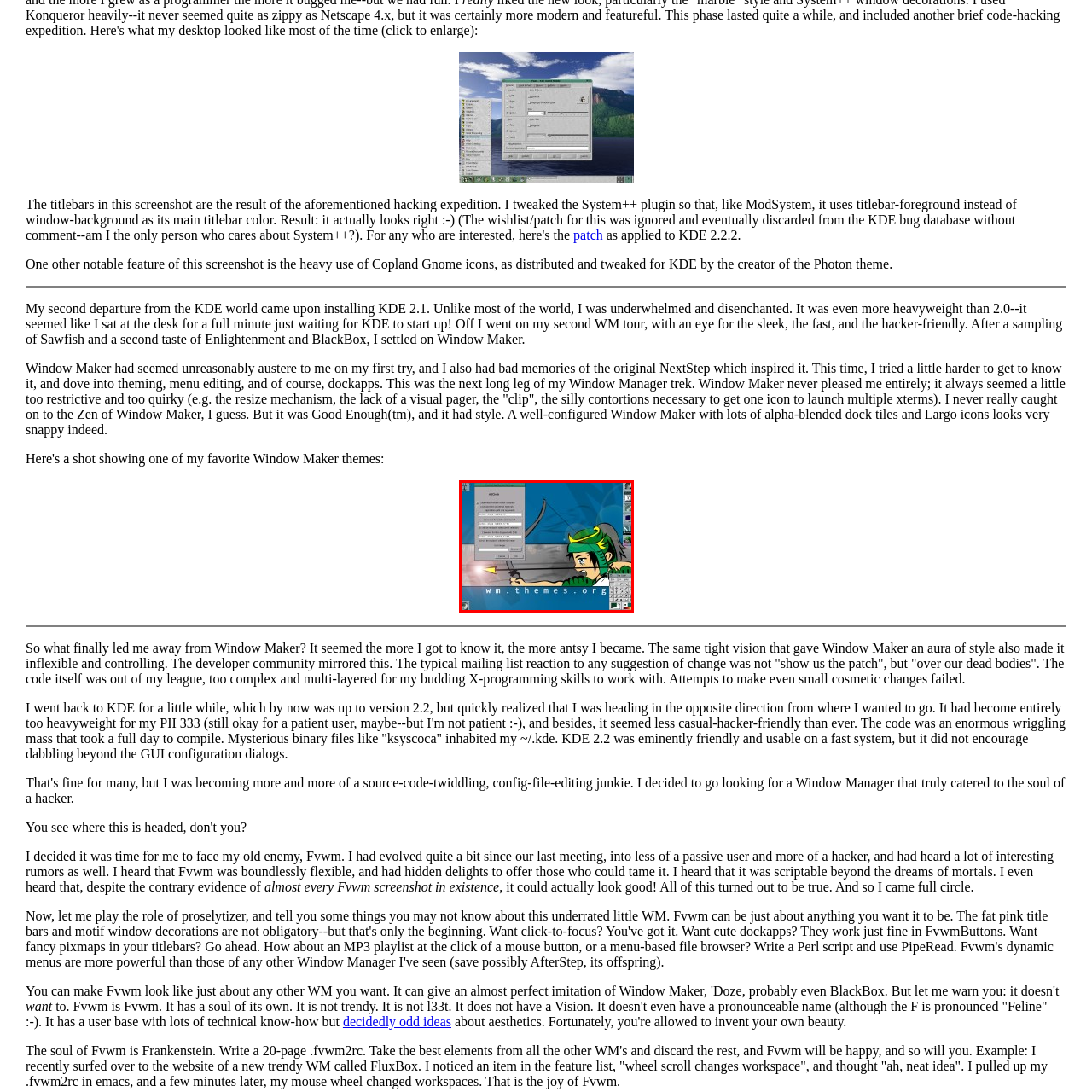Describe extensively the contents of the image within the red-bordered area.

The image showcases a vibrant and stylized desktop environment featuring a character dressed in traditional attire, apparently aiming a bow and arrow. The colorful background incorporates blue tones, enhancing the dynamic feel of the scene, while various desktop icons can be observed in the corners, suggesting a themed desktop setup.

In the foreground, a dialog box appears, likely indicating settings or preferences related to the desktop theme or window manager, with options related to customization. The interface reflects a playful yet functional design, appealing to users interested in personalizing their computing experience within the Window Maker environment. The window manager's website, "wm.themes.org," is prominently displayed at the bottom, serving as a reference for users seeking additional themes or modifications.

This image is indicative of the flexibility and creativity that users can explore in KDE environments, particularly with the integration of themes and custom icons, enhancing the overall user experience.